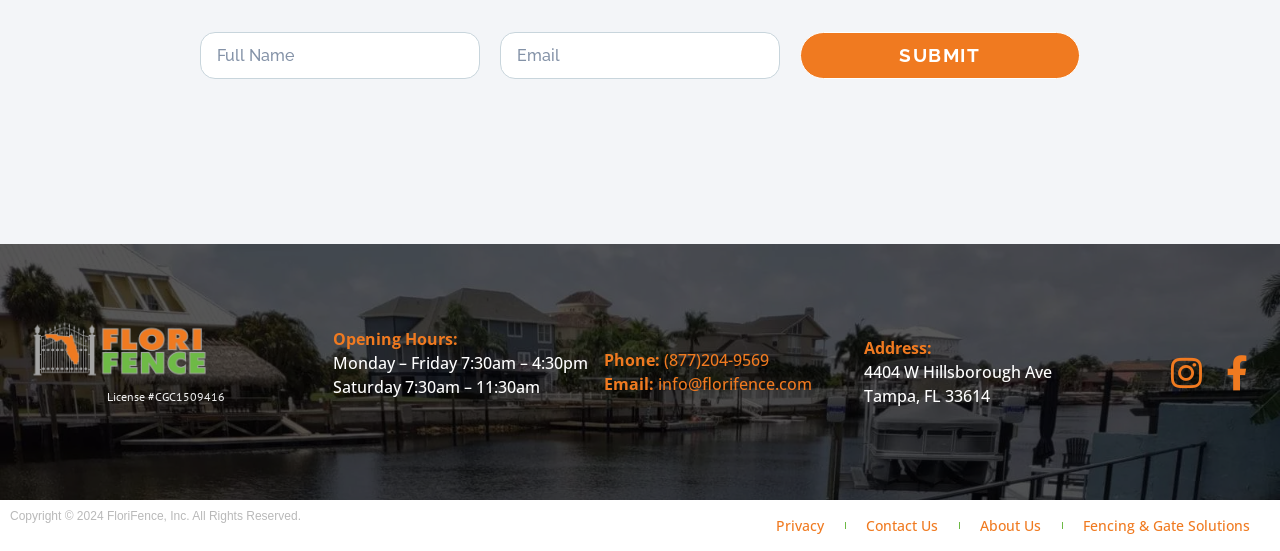What are the office hours on Saturday?
Examine the image closely and answer the question with as much detail as possible.

I found the office hours on Saturday by looking at the static text element that says 'Saturday 7:30am – 11:30am'.